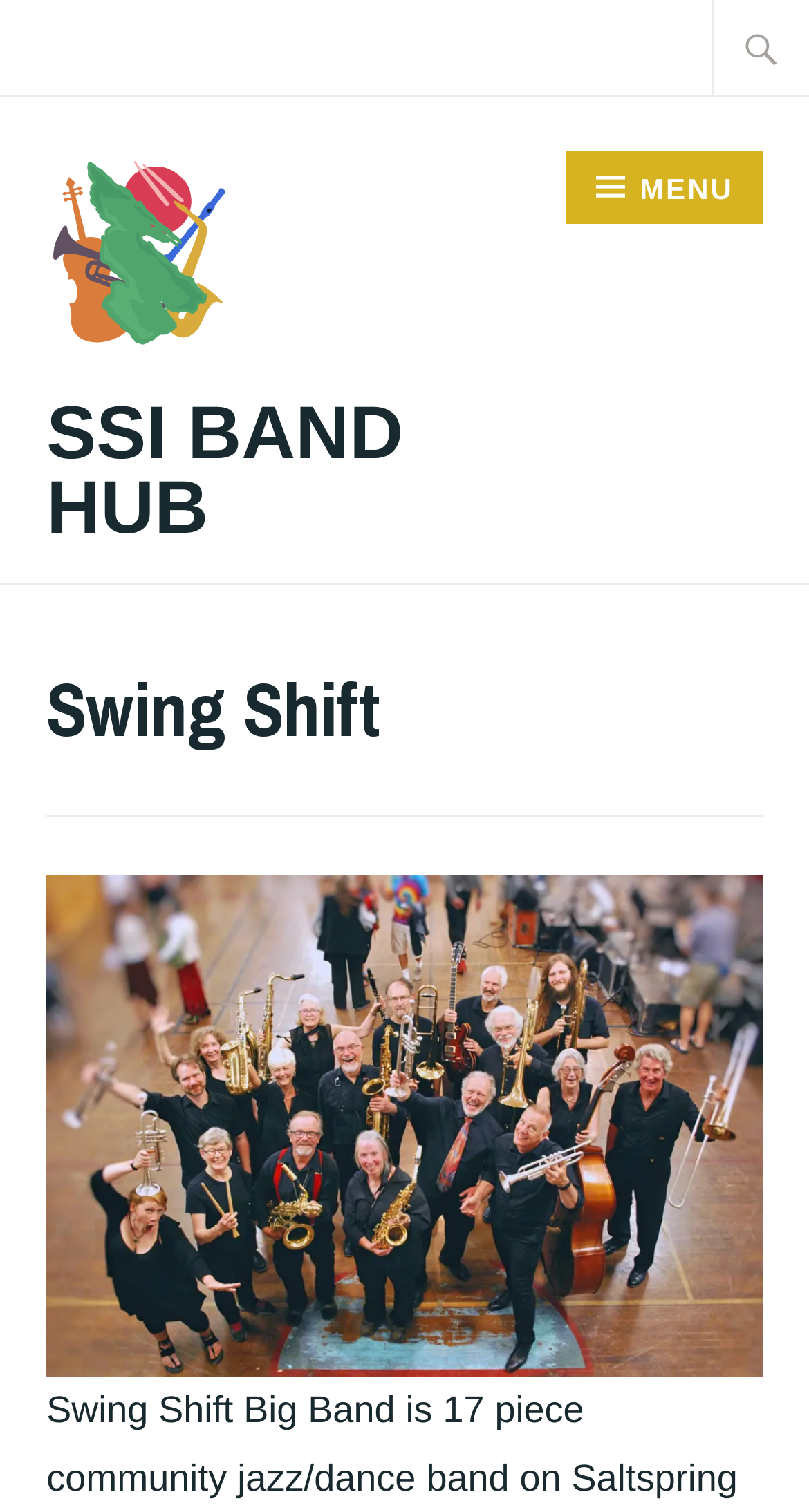Utilize the details in the image to thoroughly answer the following question: How many menu items are there?

The menu button is present, but it is not expanded, so we cannot determine the number of menu items. If the menu was expanded, we could count the number of items, but in this case, it is not possible.